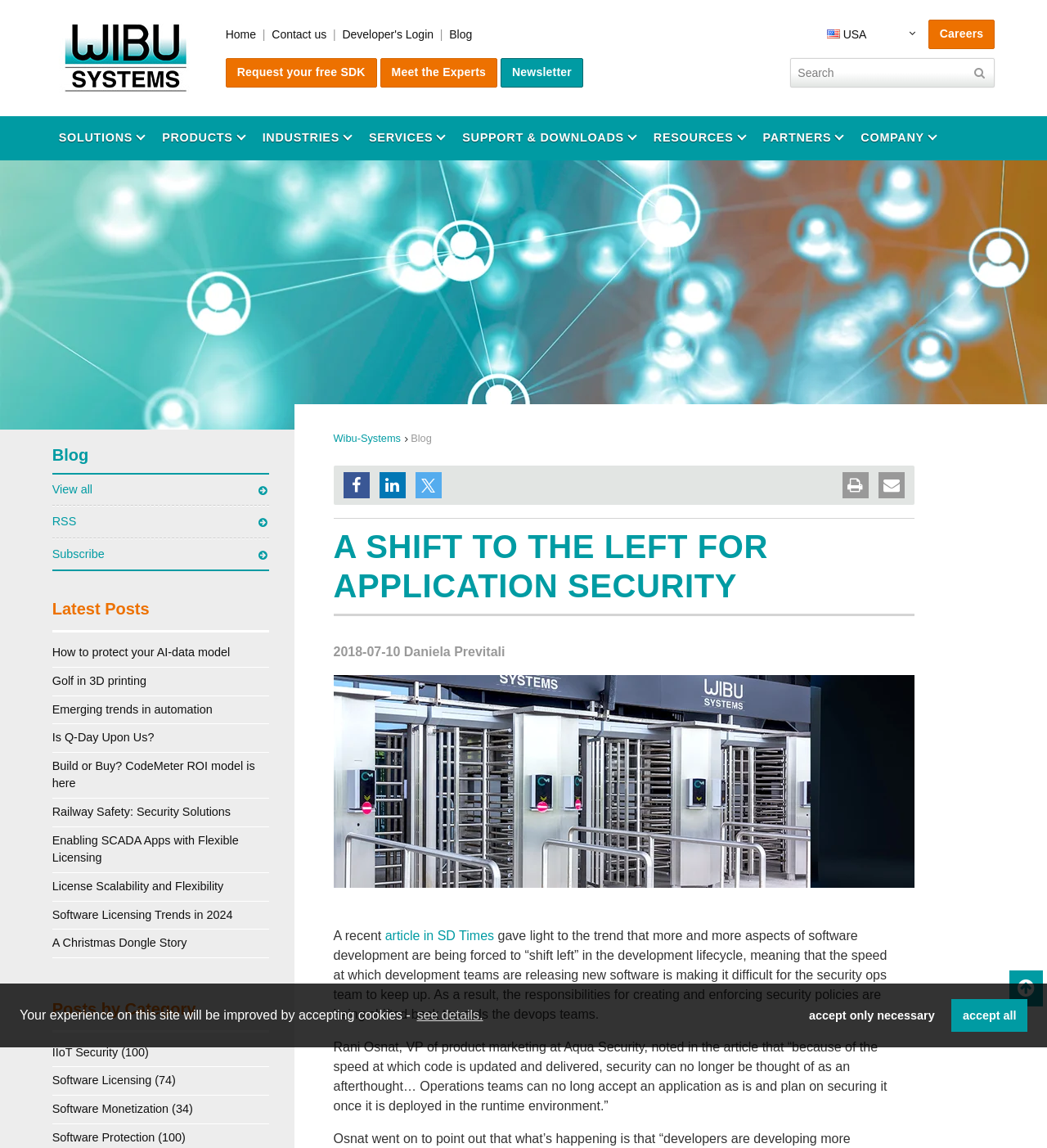Please give the bounding box coordinates of the area that should be clicked to fulfill the following instruction: "Search for something". The coordinates should be in the format of four float numbers from 0 to 1, i.e., [left, top, right, bottom].

[0.755, 0.05, 0.95, 0.076]